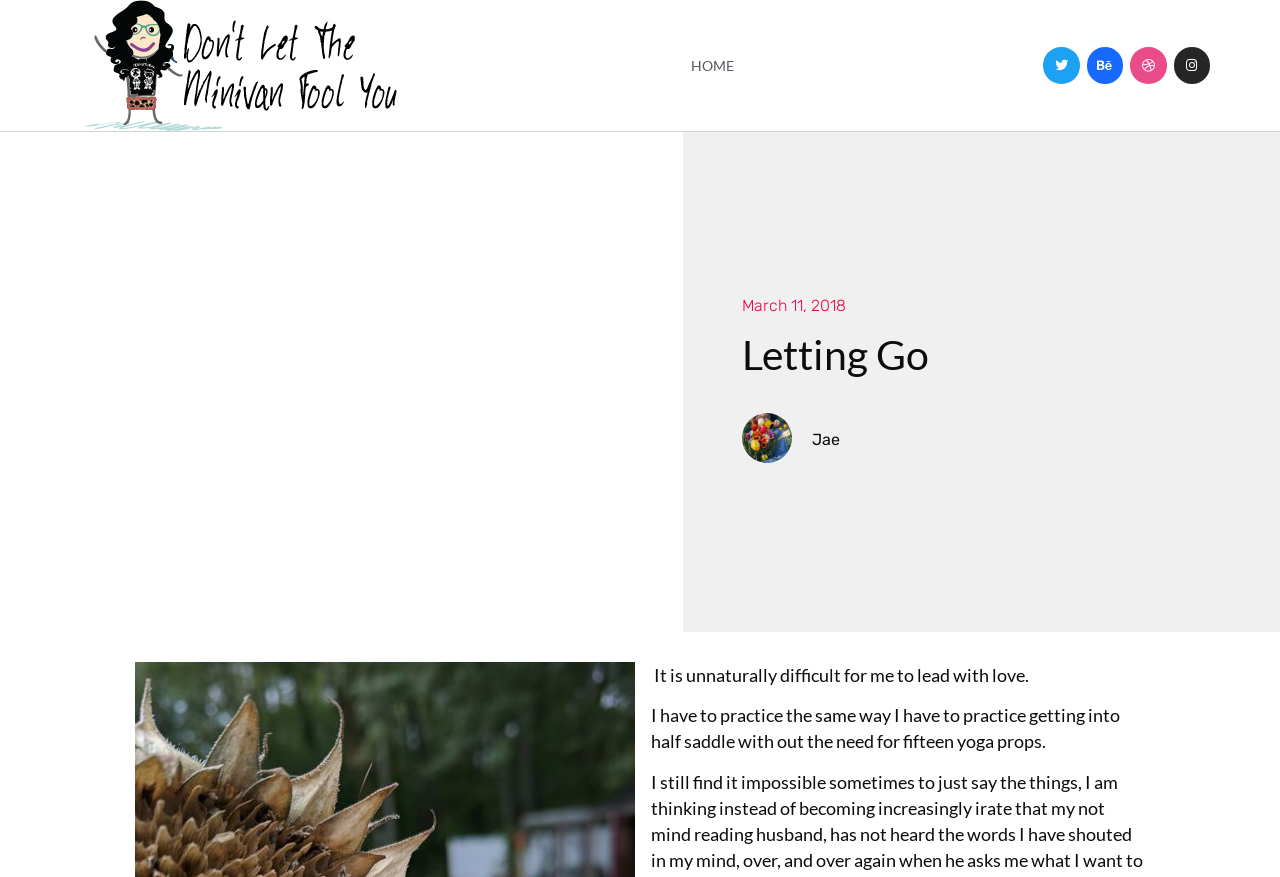Summarize the webpage with intricate details.

The webpage appears to be a blog post titled "Letting Go - Don't Let the Mini Van Fool You". At the top, there are three links: an empty link, "HOME", and a date "March 11, 2018". The "HOME" link is positioned slightly to the right of the empty link. 

Below the links, there is a heading "Letting Go" followed by an image of a person named "Jae", which is captioned with the same name. The image is positioned to the right of the heading.

The main content of the webpage is a two-paragraph text. The first paragraph starts with the sentence "It is unnaturally difficult for me to lead with love." and the second paragraph continues with "I have to practice the same way I have to practice getting into half saddle with out the need for fifteen yoga props." These paragraphs are positioned below the image and the heading.